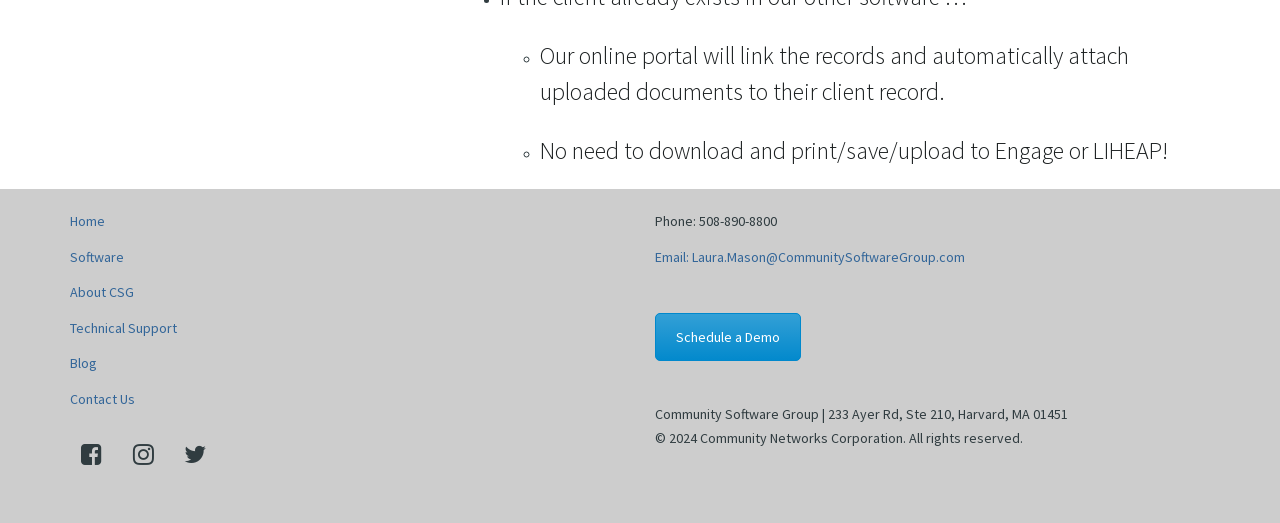Please provide a comprehensive response to the question based on the details in the image: What is the address of Community Software Group?

I found the address by looking at the bottom section of the webpage, where the contact information is provided. The address is listed as 'Community Software Group | 233 Ayer Rd, Ste 210, Harvard, MA 01451'.